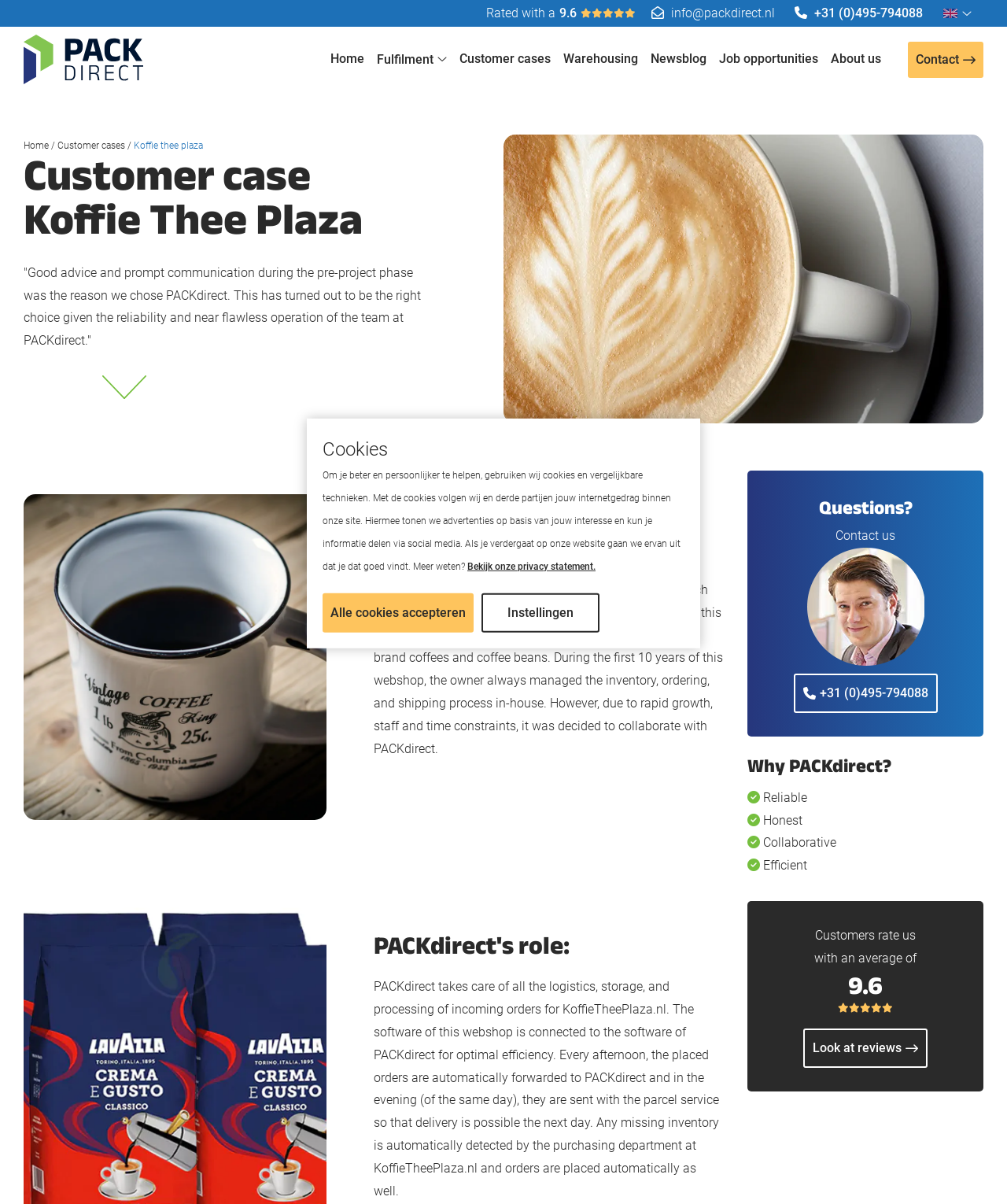Locate the bounding box coordinates of the element to click to perform the following action: 'Contact PACKdirect'. The coordinates should be given as four float values between 0 and 1, in the form of [left, top, right, bottom].

[0.902, 0.034, 0.977, 0.065]